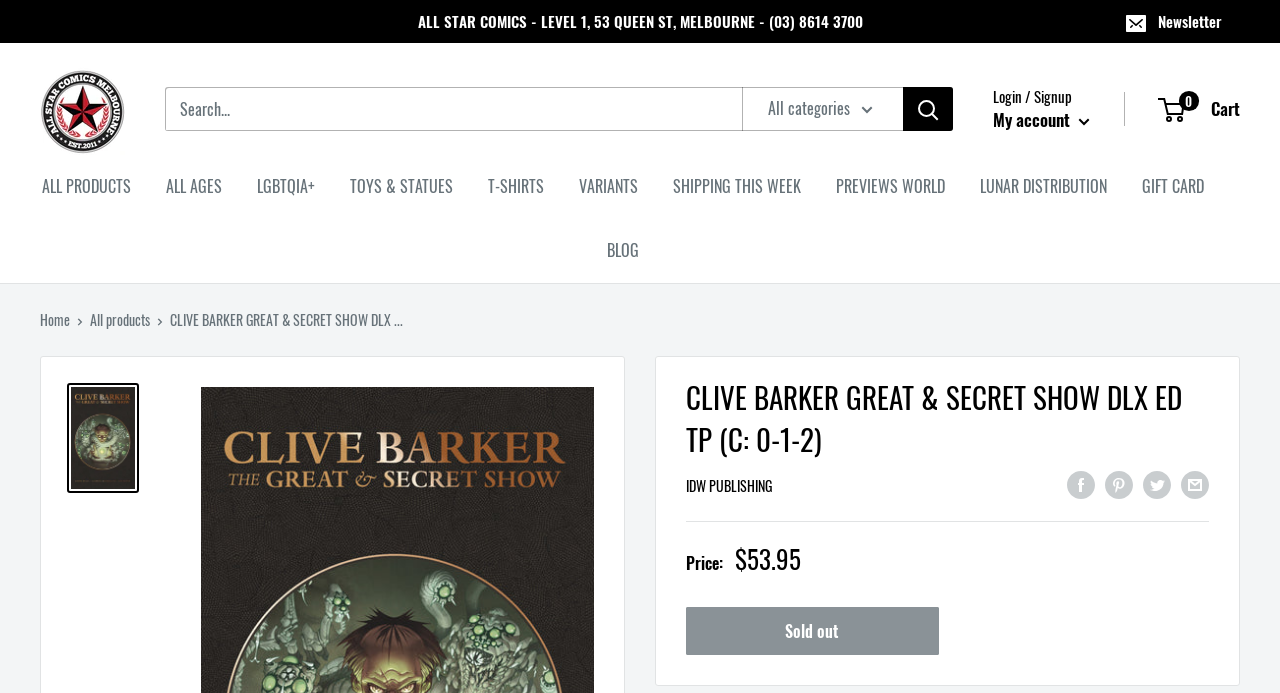Pinpoint the bounding box coordinates of the clickable element to carry out the following instruction: "Share on Facebook."

[0.834, 0.676, 0.855, 0.72]